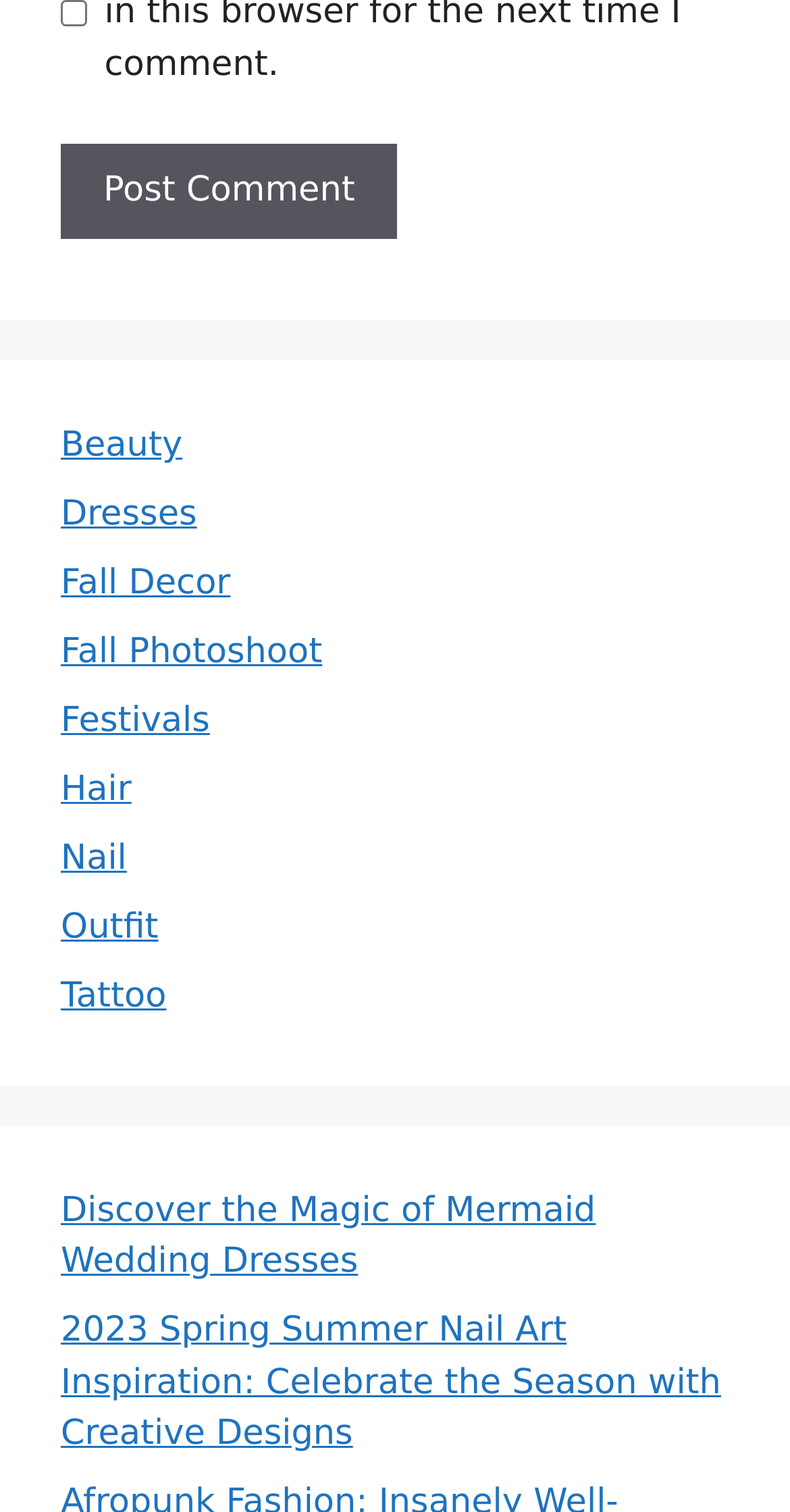Determine the bounding box coordinates for the area that needs to be clicked to fulfill this task: "Visit the Beauty page". The coordinates must be given as four float numbers between 0 and 1, i.e., [left, top, right, bottom].

[0.077, 0.282, 0.231, 0.308]